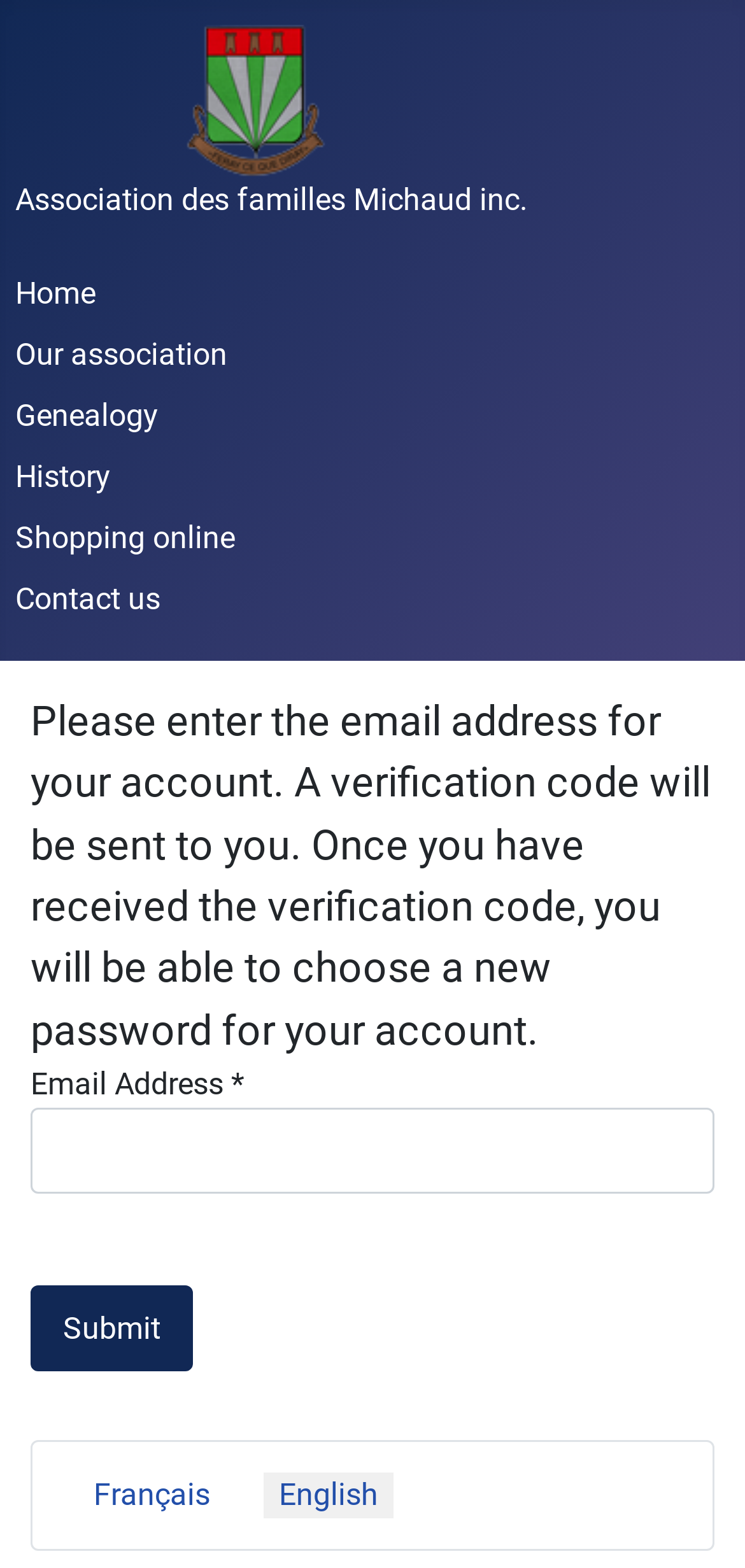Find the bounding box coordinates of the clickable element required to execute the following instruction: "Go to Genealogy page". Provide the coordinates as four float numbers between 0 and 1, i.e., [left, top, right, bottom].

[0.021, 0.253, 0.213, 0.276]